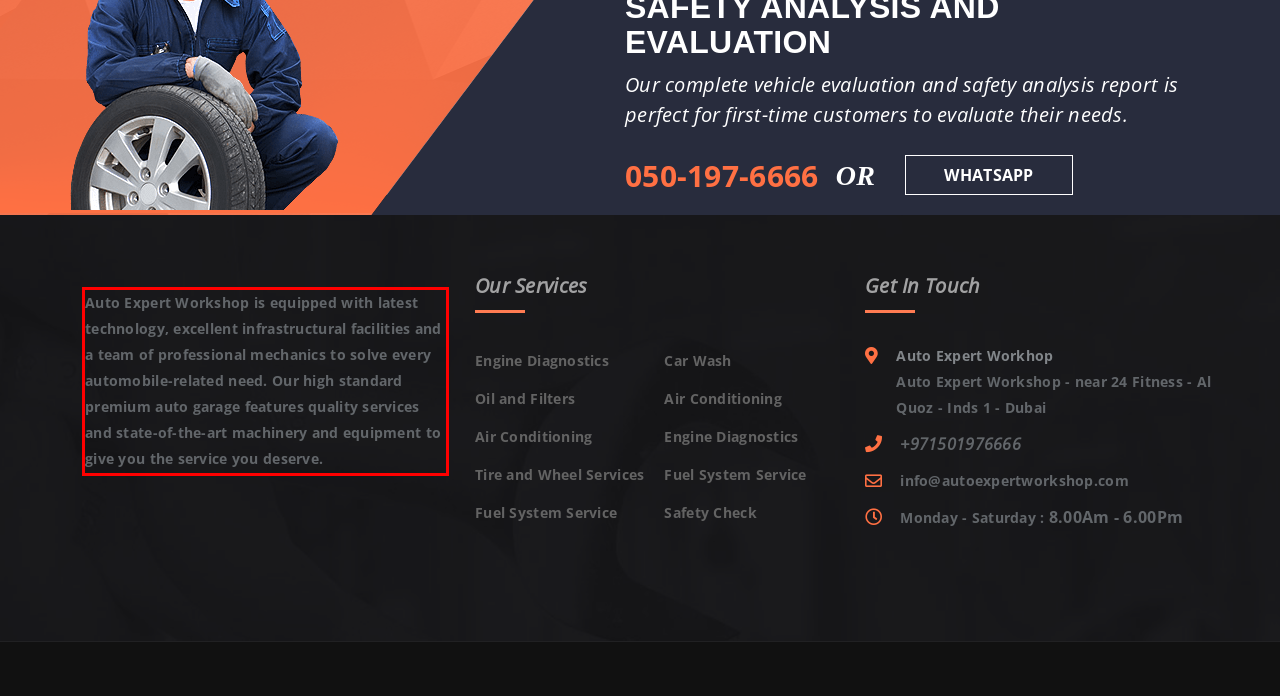Identify and extract the text within the red rectangle in the screenshot of the webpage.

Auto Expert Workshop is equipped with latest technology, excellent infrastructural facilities and a team of professional mechanics to solve every automobile-related need. Our high standard premium auto garage features quality services and state-of-the-art machinery and equipment to give you the service you deserve.